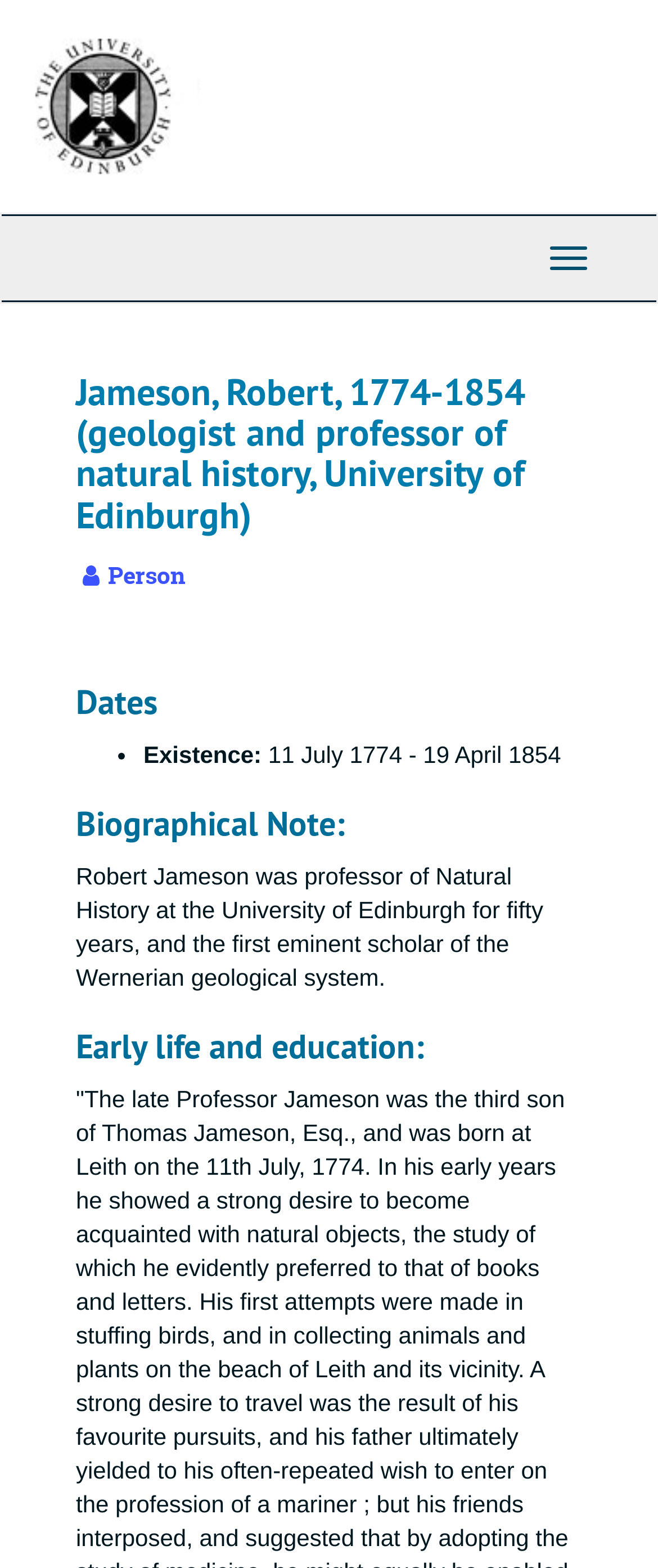Please analyze the image and give a detailed answer to the question:
How long was Robert Jameson a professor?

I found this information by looking at the biographical note section, where it is stated that 'Robert Jameson was professor of Natural History at the University of Edinburgh for fifty years...'.